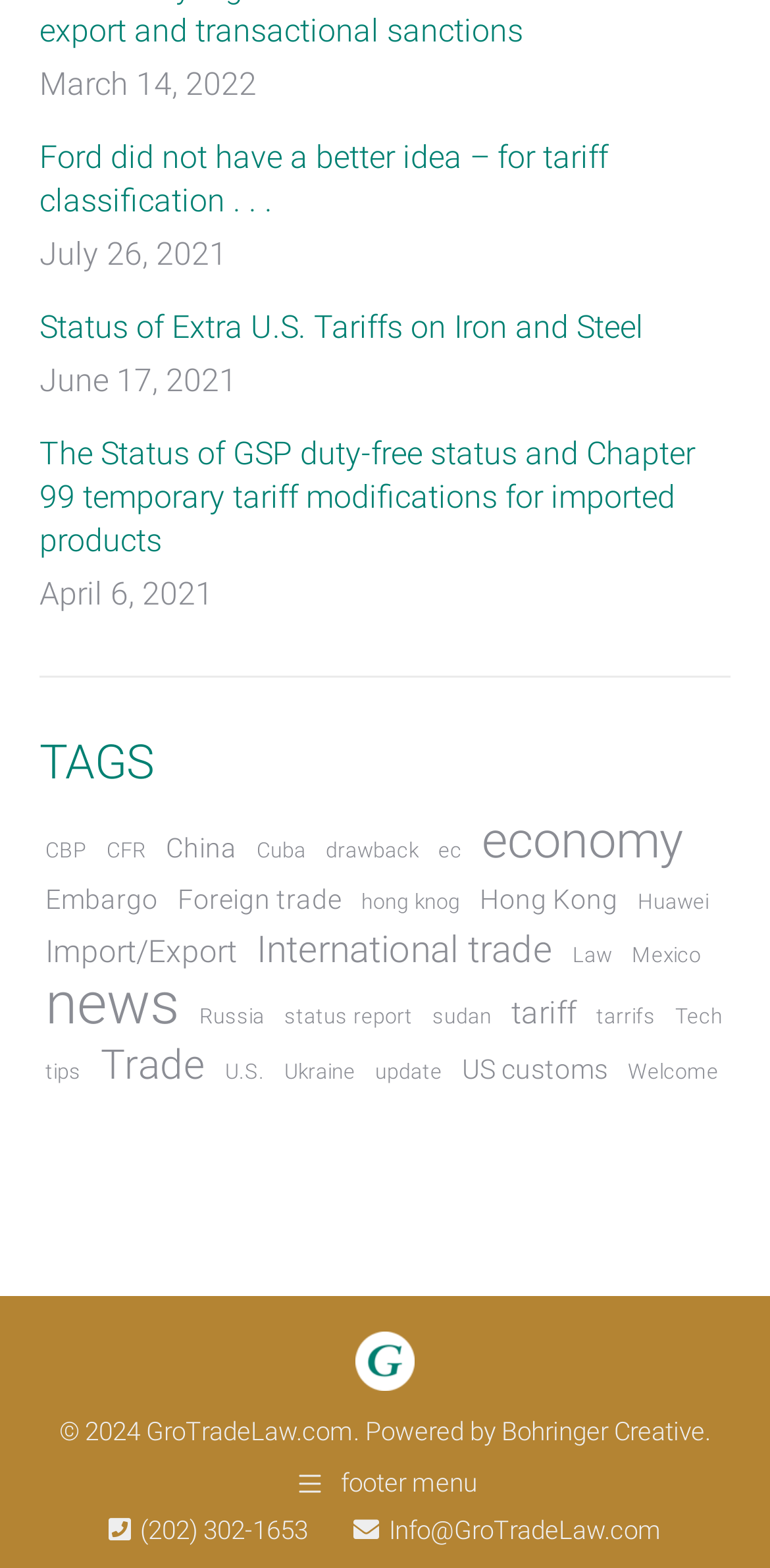Could you locate the bounding box coordinates for the section that should be clicked to accomplish this task: "View '12 Ingenious Iwc Replica Watches 60% Off'".

None